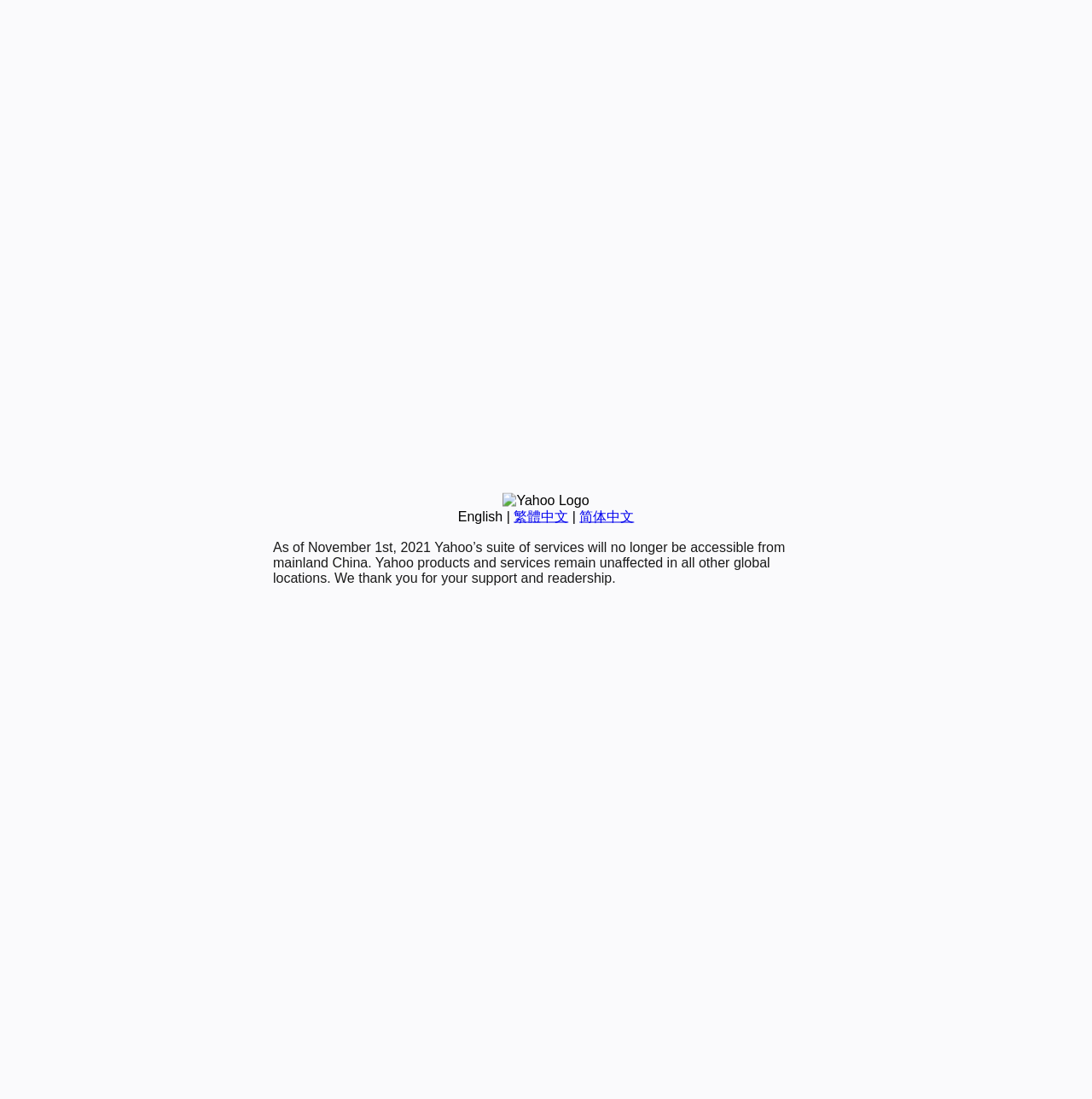Locate the UI element described by 7 women in Ukrainian culture in the provided webpage screenshot. Return the bounding box coordinates in the format (top-left x, top-left y, bottom-right x, bottom-right y), ensuring all values are between 0 and 1.

None